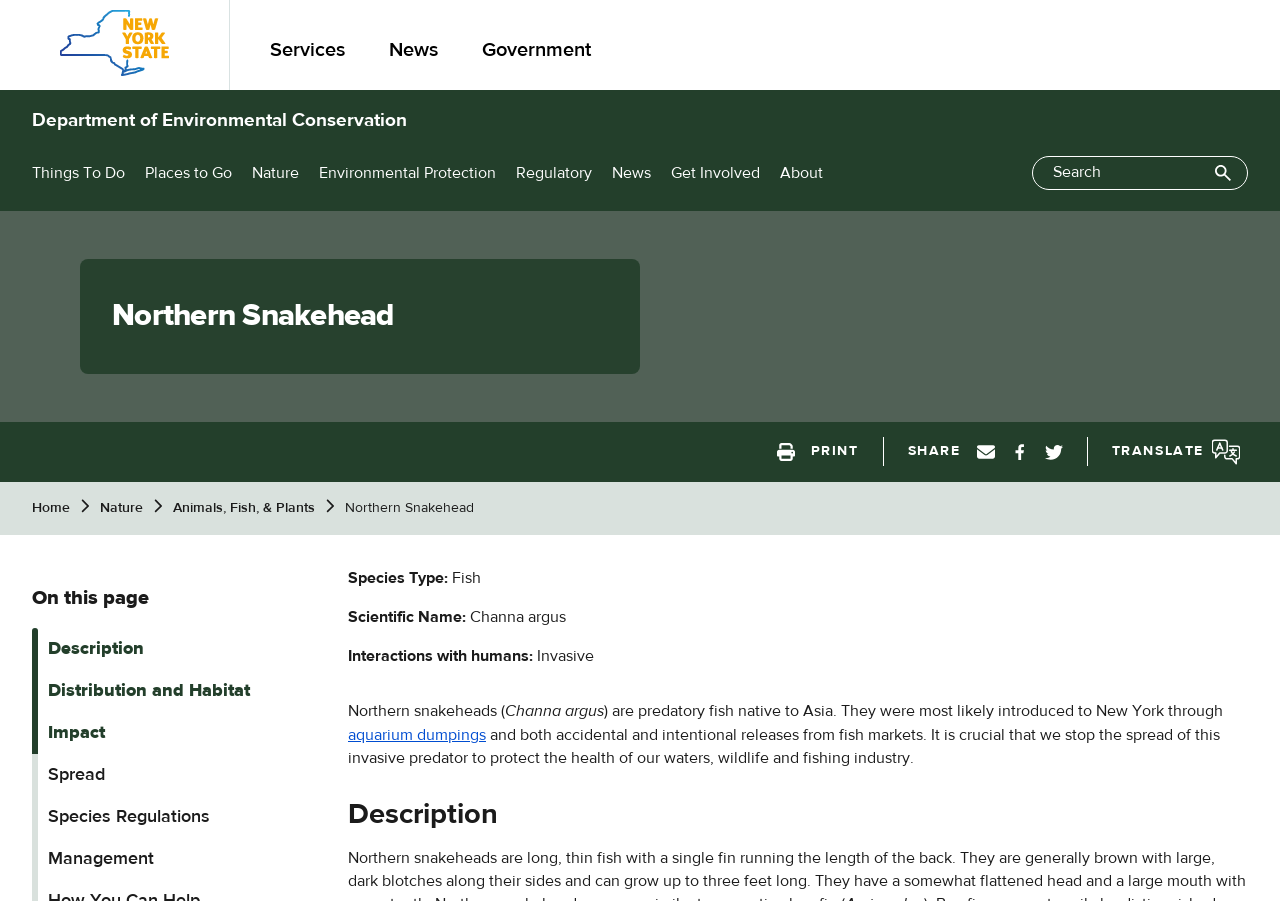Identify the bounding box coordinates of the area that should be clicked in order to complete the given instruction: "Go to the News page". The bounding box coordinates should be four float numbers between 0 and 1, i.e., [left, top, right, bottom].

[0.296, 0.03, 0.35, 0.08]